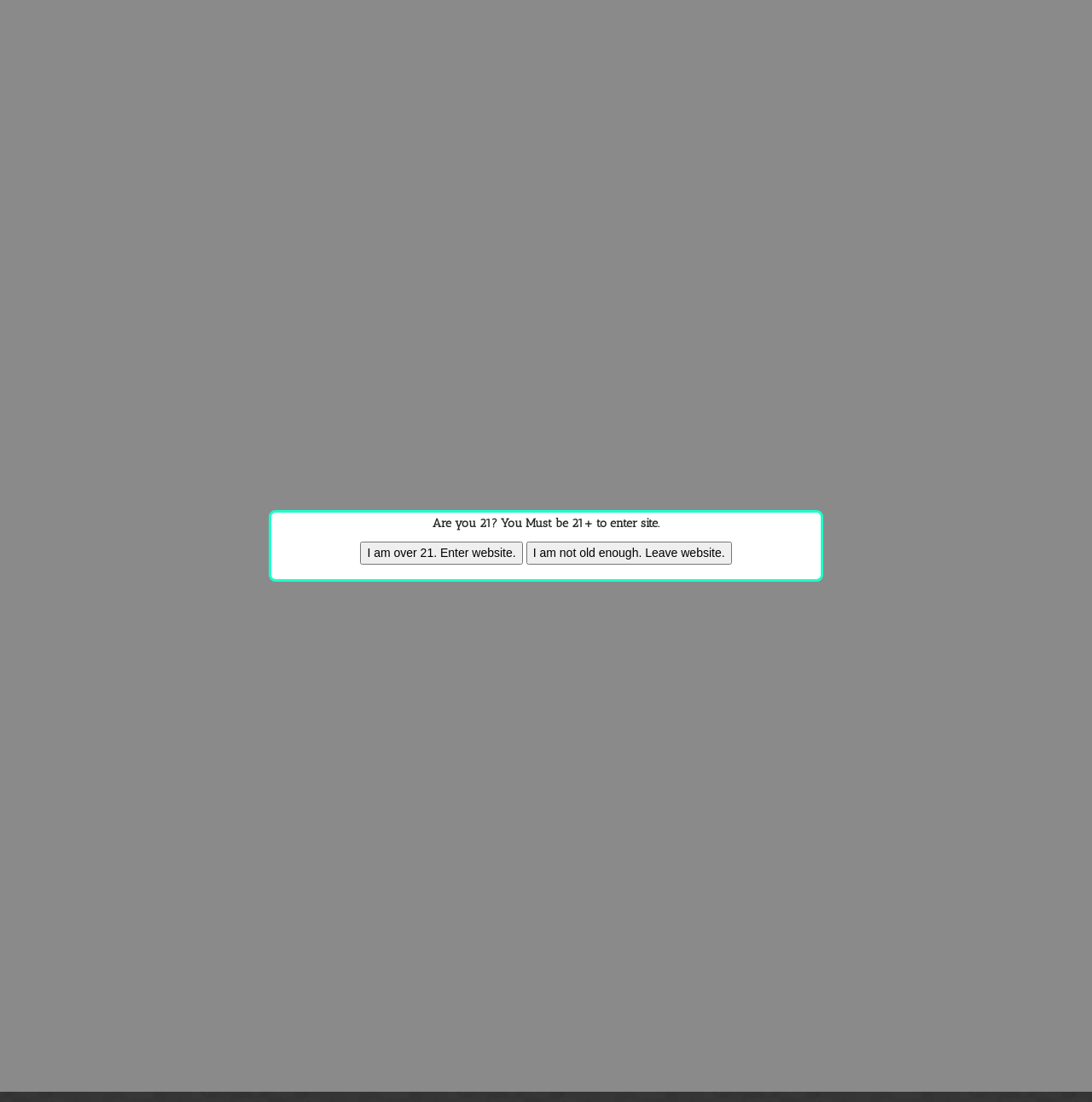Use the details in the image to answer the question thoroughly: 
What is the age requirement to enter the website?

The webpage has a prompt that asks 'Are you 21? You Must be 21+ to enter site.' This suggests that the website has age-restricted content and requires users to be at least 21 years old to access the site.